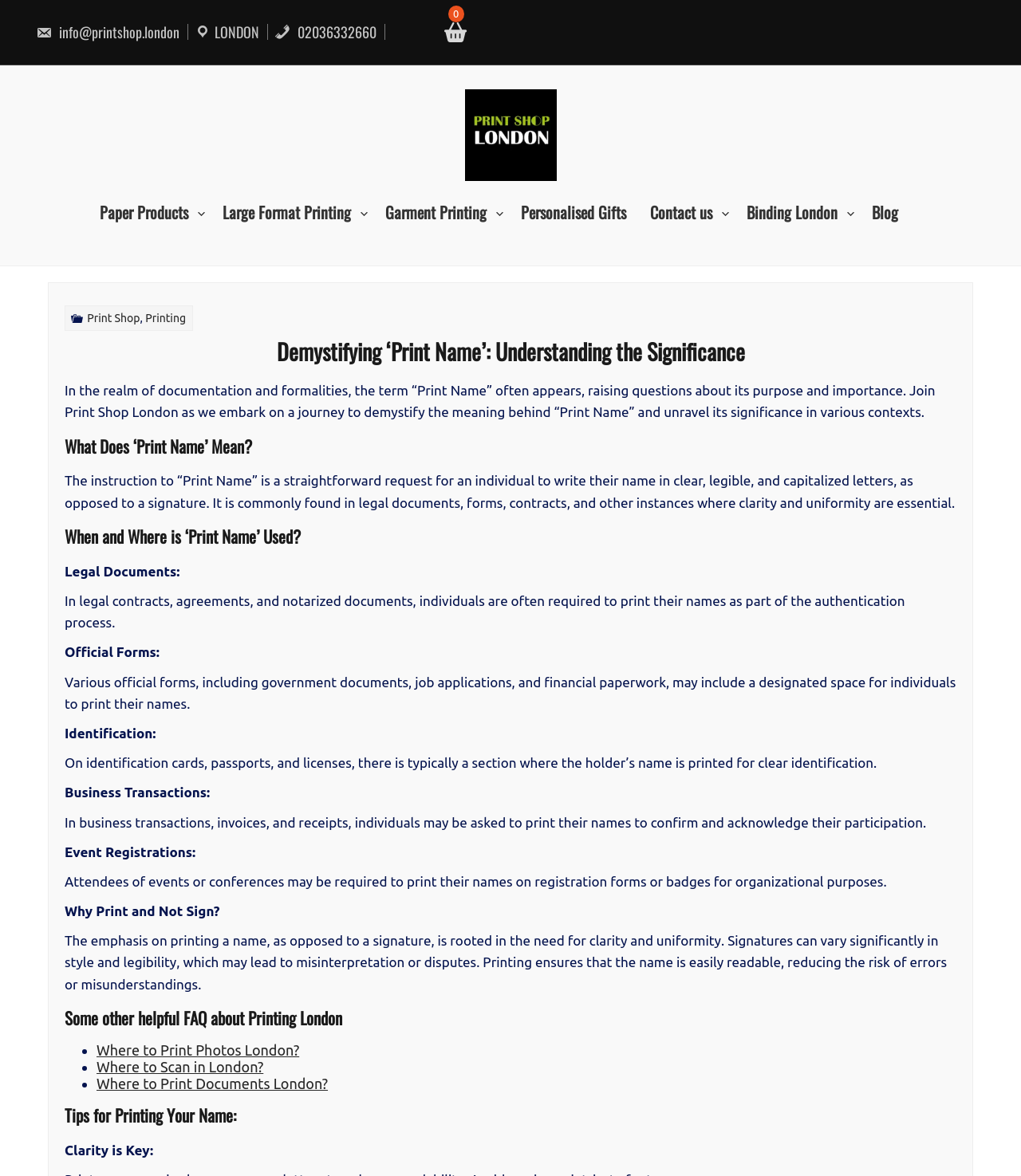Use the details in the image to answer the question thoroughly: 
What is the tip for printing your name?

The webpage provides a tip for printing your name, which is to ensure clarity. This is mentioned in the section 'Tips for Printing Your Name:' at the bottom of the webpage.